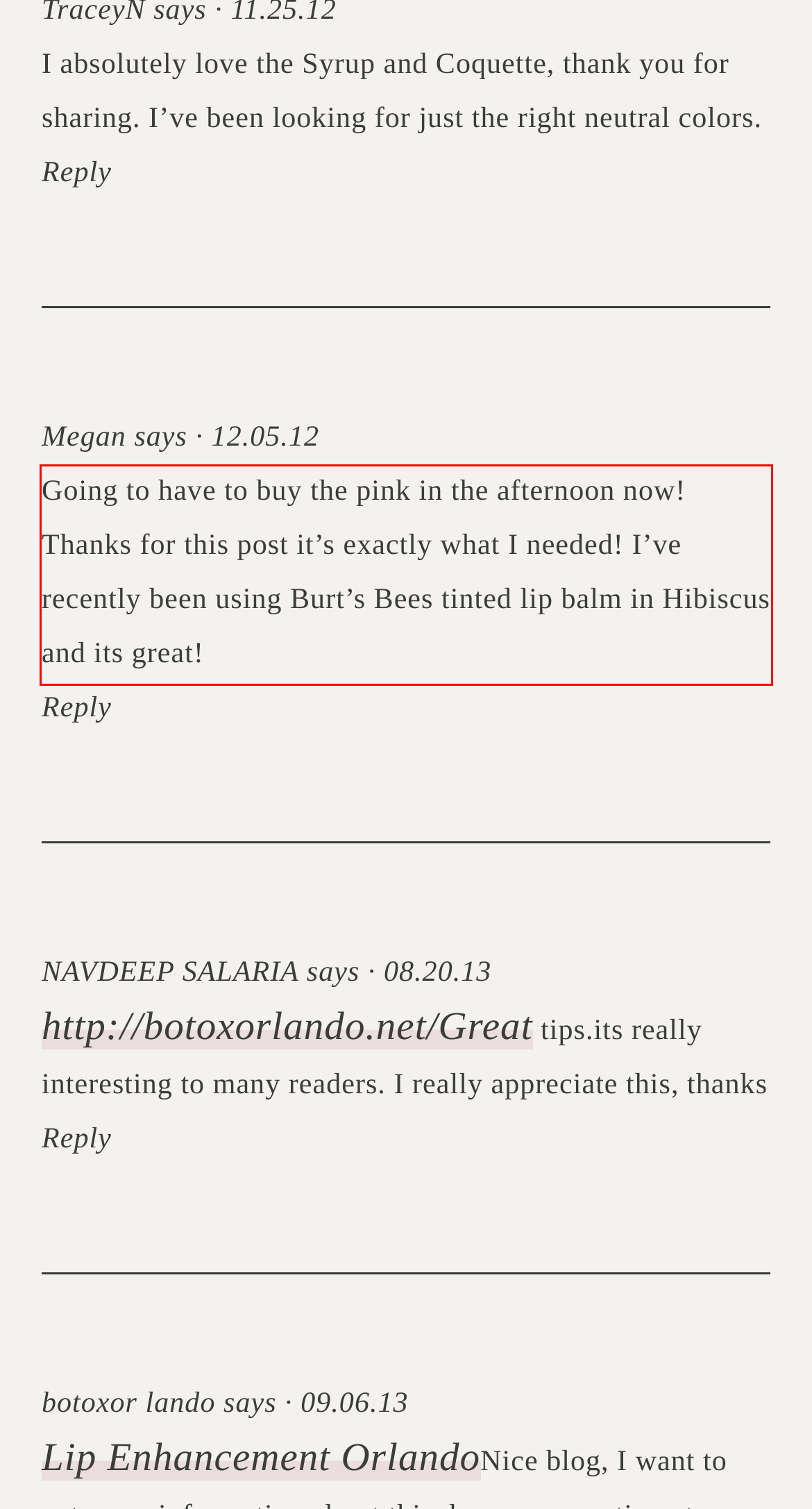From the provided screenshot, extract the text content that is enclosed within the red bounding box.

Going to have to buy the pink in the afternoon now! Thanks for this post it’s exactly what I needed! I’ve recently been using Burt’s Bees tinted lip balm in Hibiscus and its great!